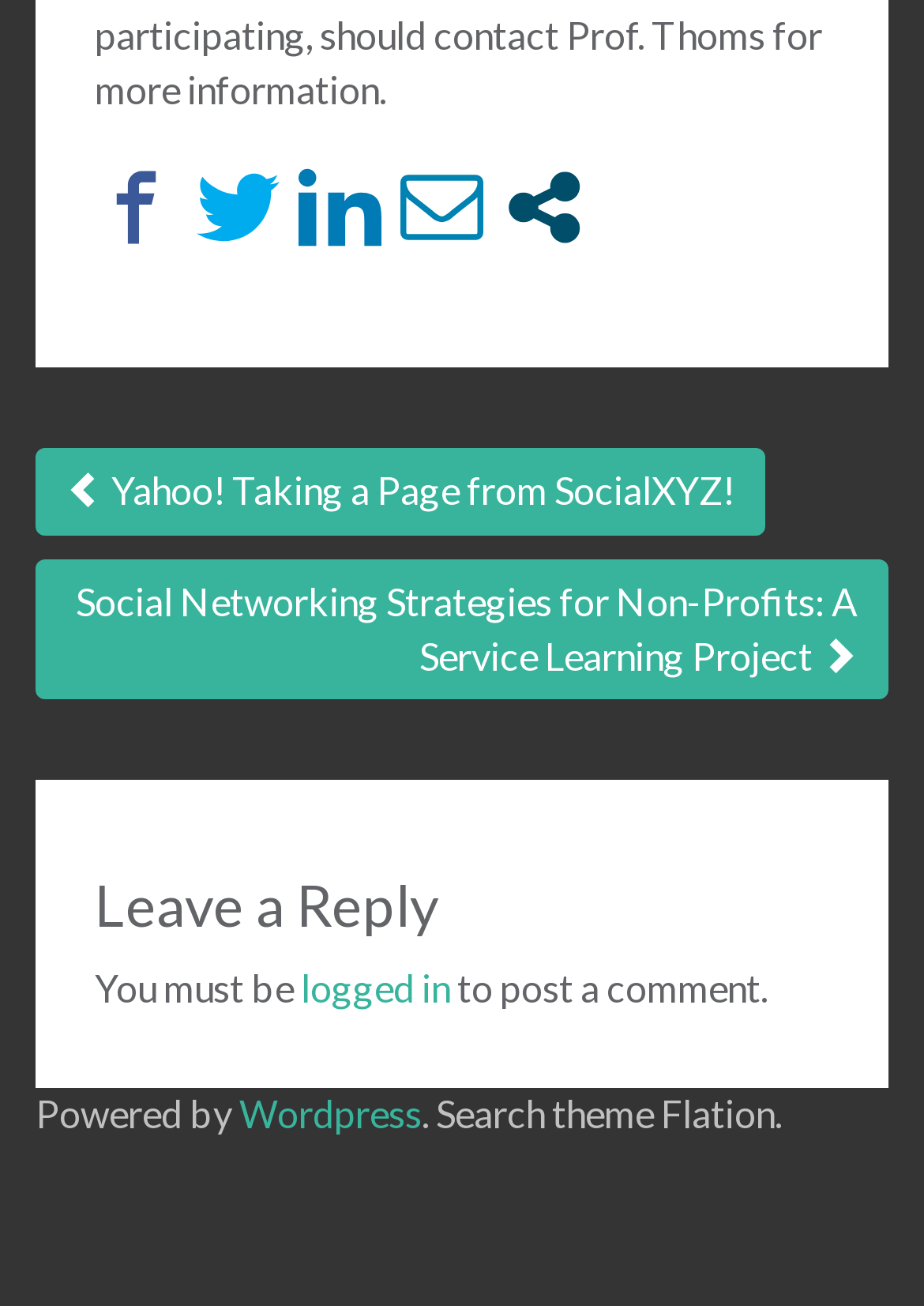What type of content is presented on this webpage?
Your answer should be a single word or phrase derived from the screenshot.

Blog posts